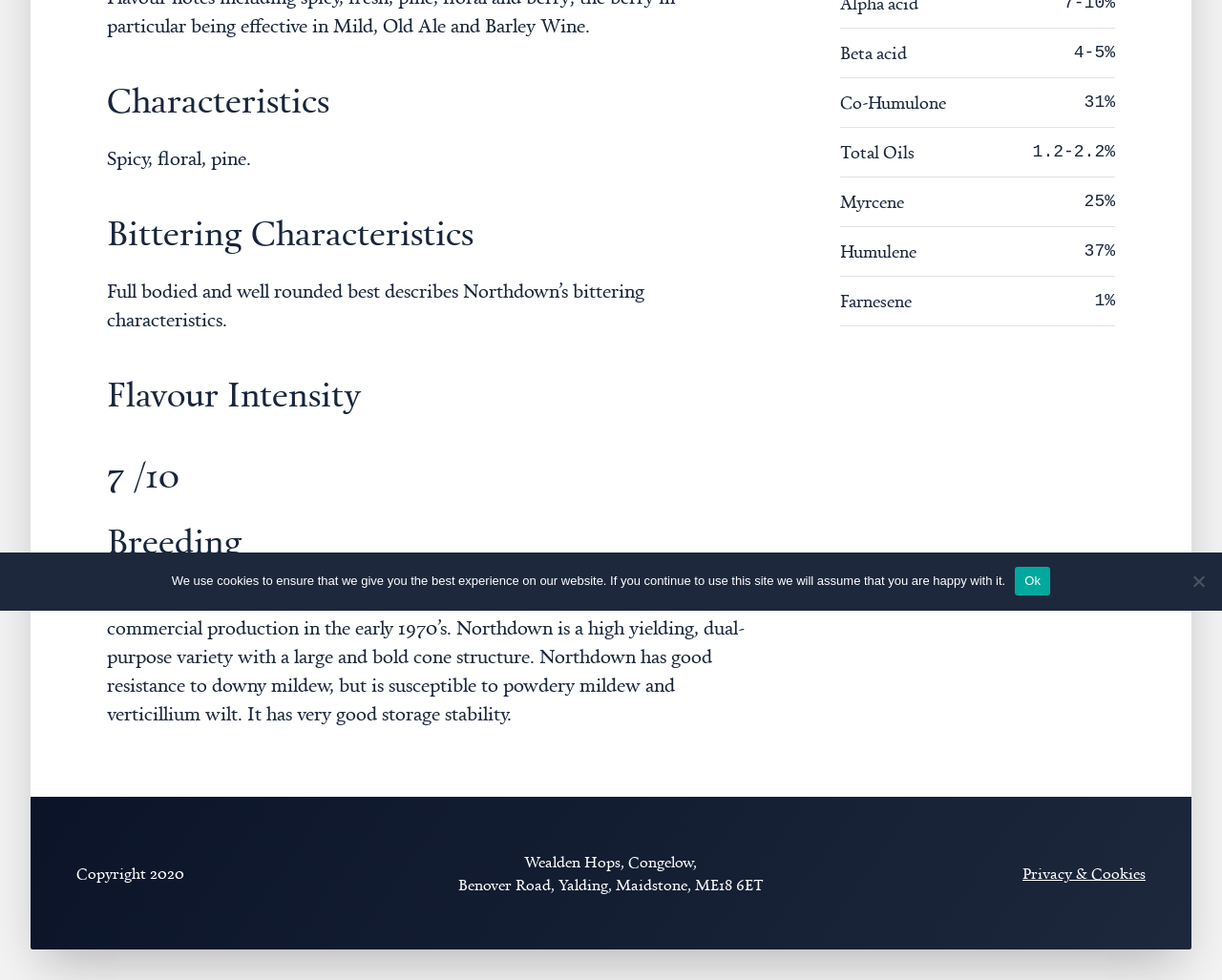Using the element description: "Privacy & Cookies", determine the bounding box coordinates. The coordinates should be in the format [left, top, right, bottom], with values between 0 and 1.

[0.837, 0.881, 0.937, 0.902]